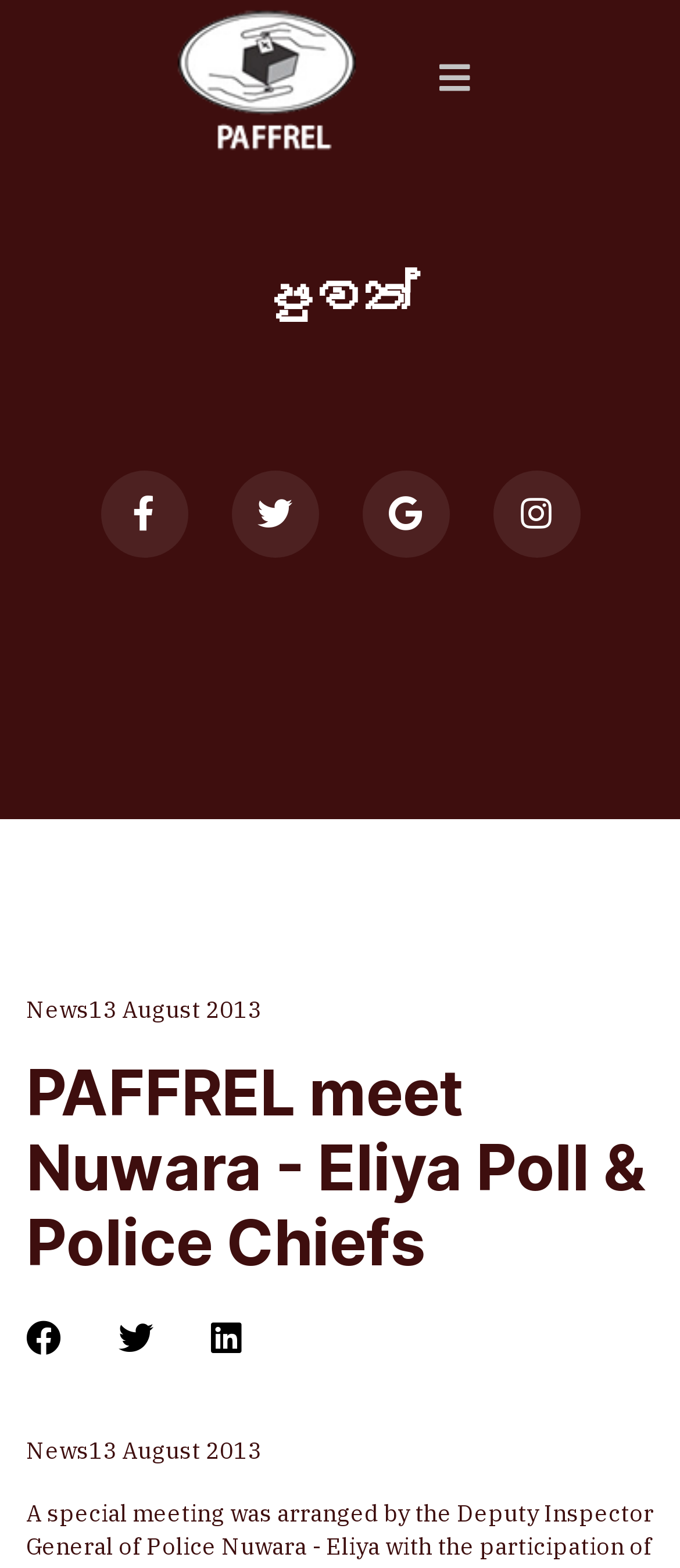Pinpoint the bounding box coordinates of the clickable element to carry out the following instruction: "View News."

[0.038, 0.635, 0.131, 0.654]